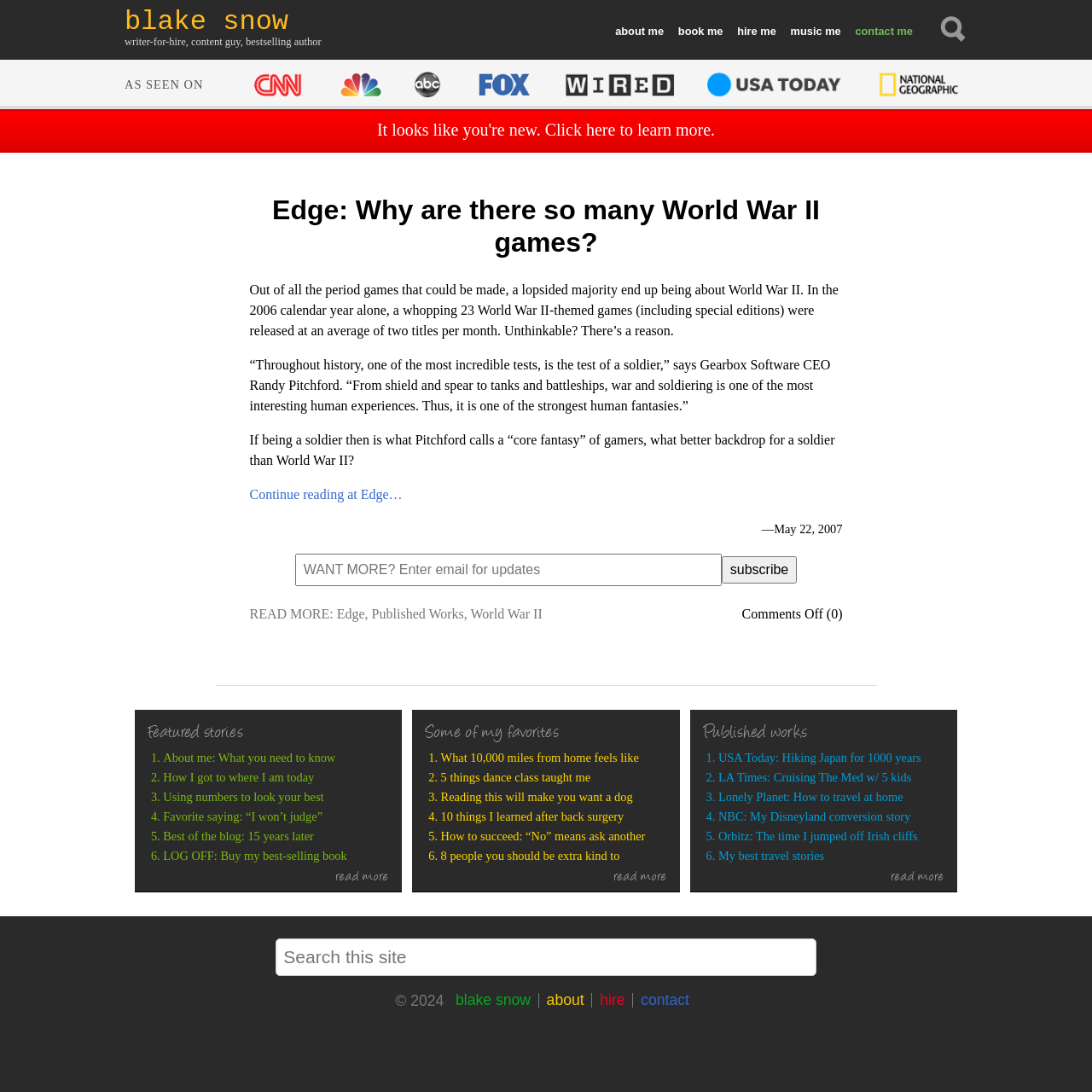Pinpoint the bounding box coordinates of the area that must be clicked to complete this instruction: "view 'Published works'".

[0.644, 0.662, 0.864, 0.681]